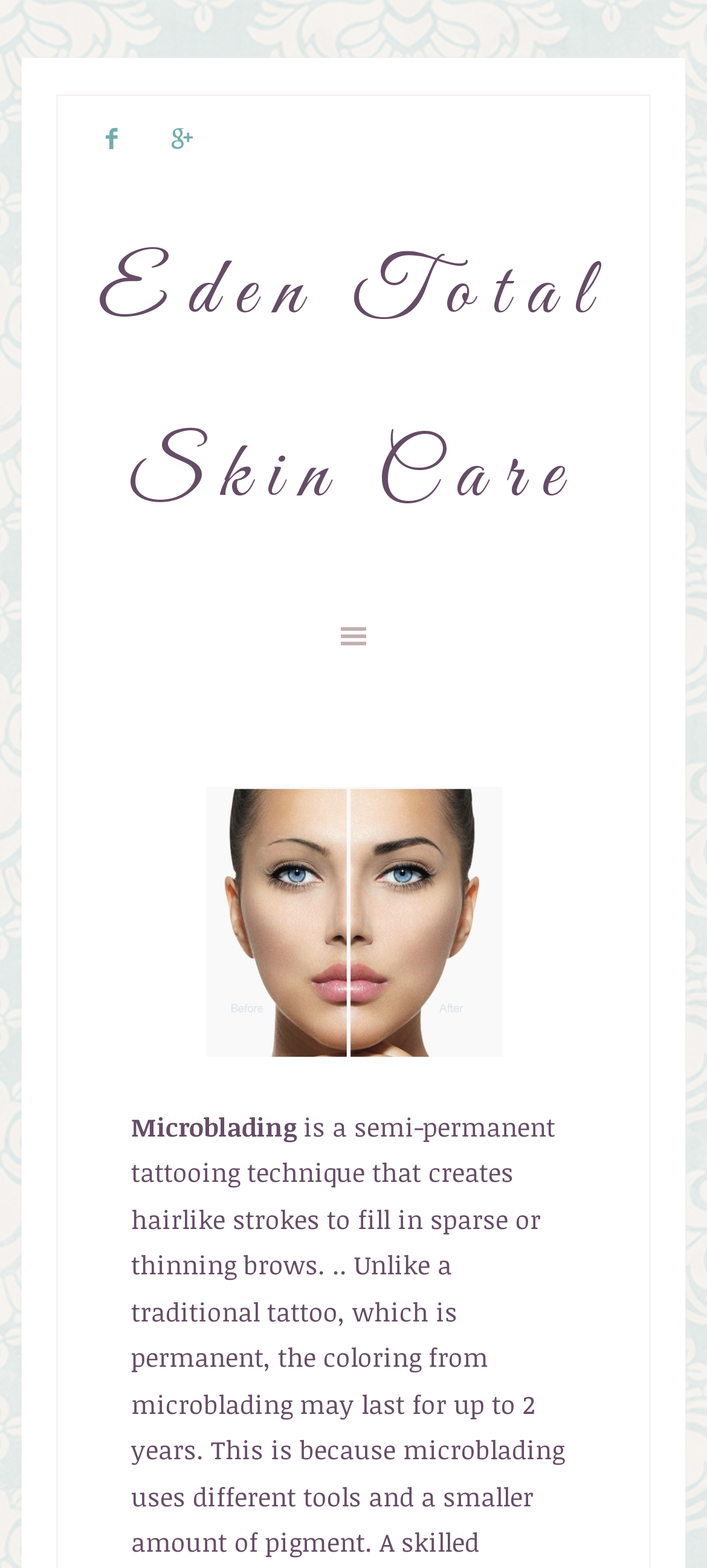Please provide a short answer using a single word or phrase for the question:
What is the main topic of this blog?

Skin Care